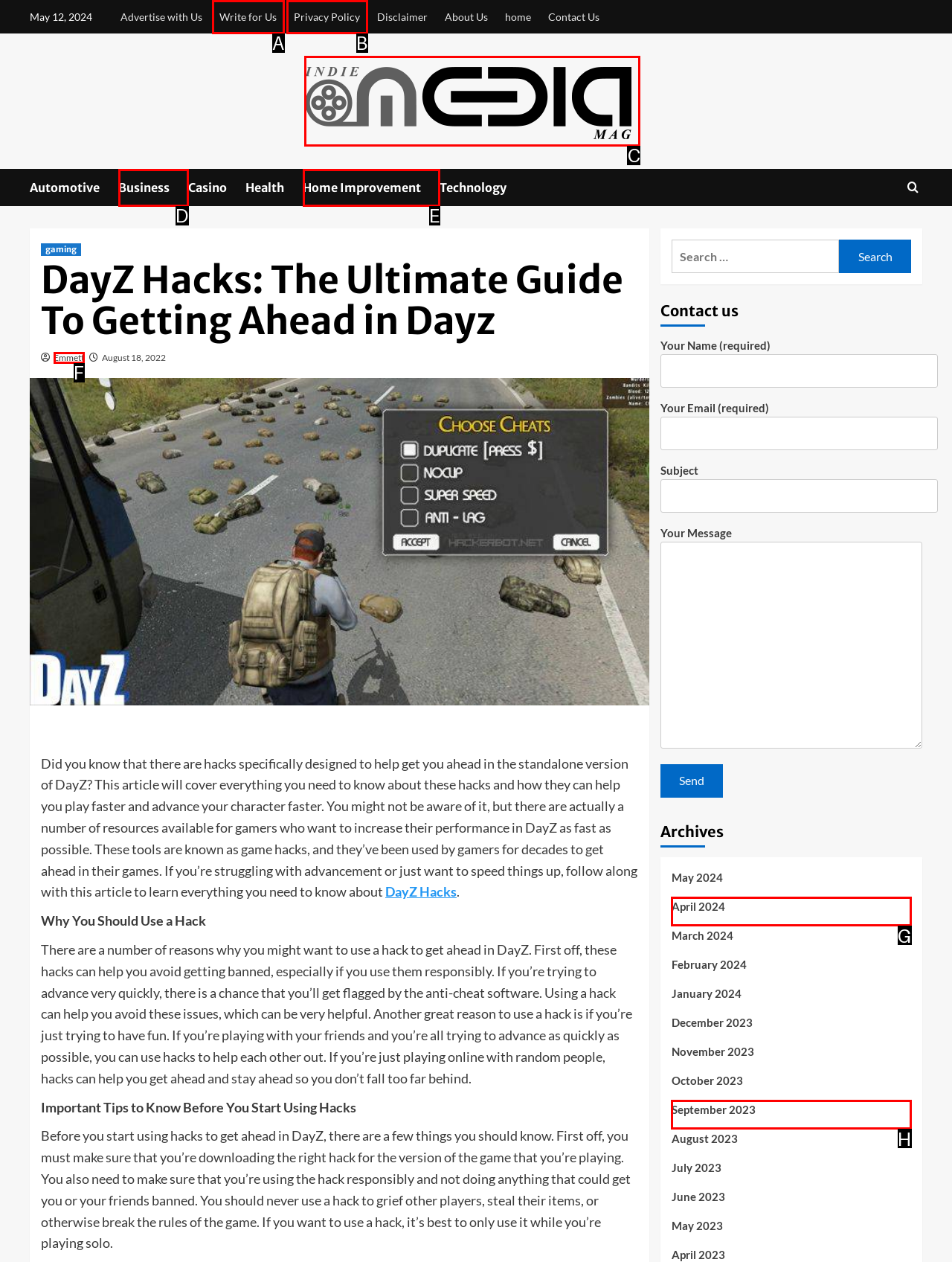From the options provided, determine which HTML element best fits the description: PDF. Answer with the correct letter.

None